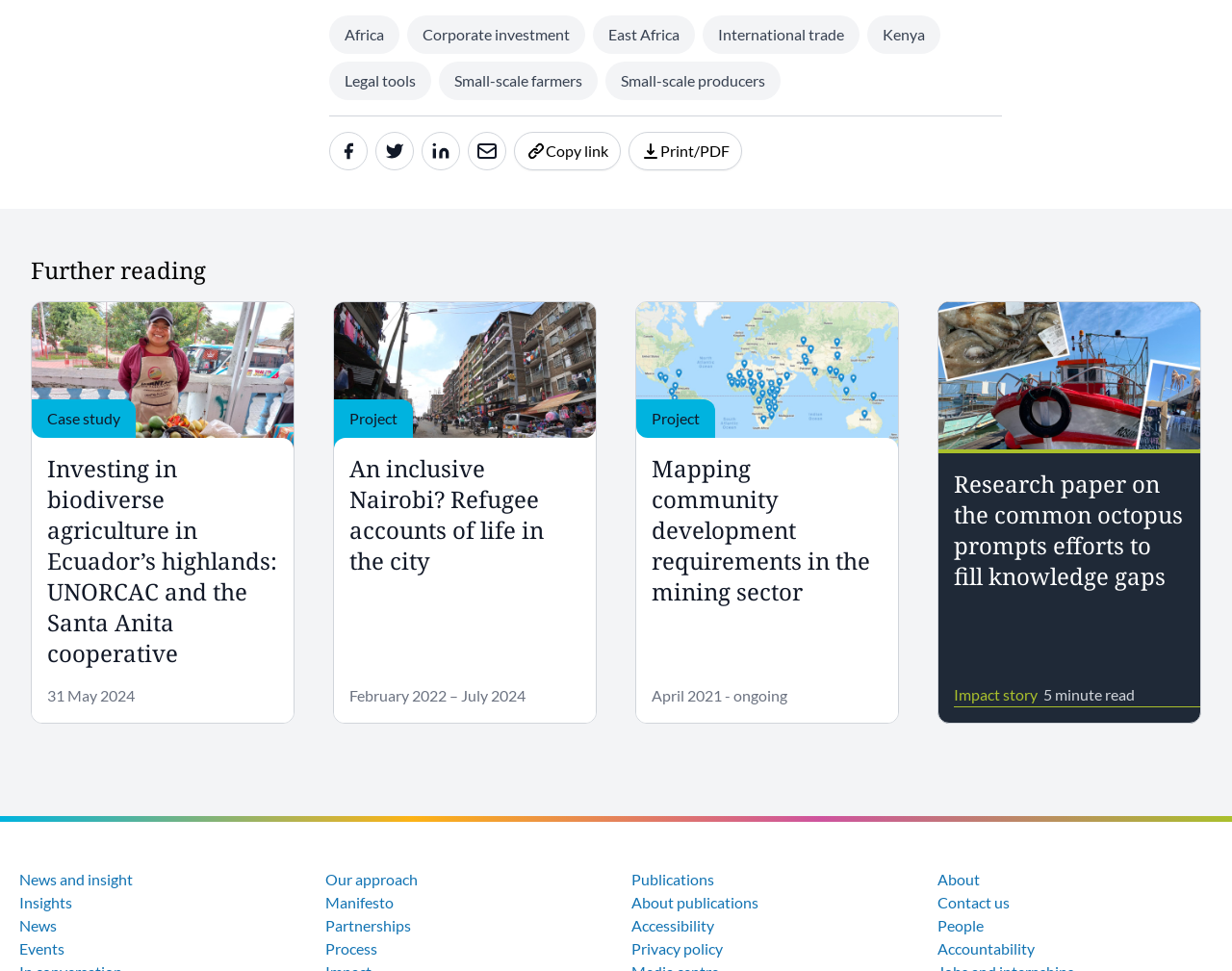Could you find the bounding box coordinates of the clickable area to complete this instruction: "Read about fox"?

None